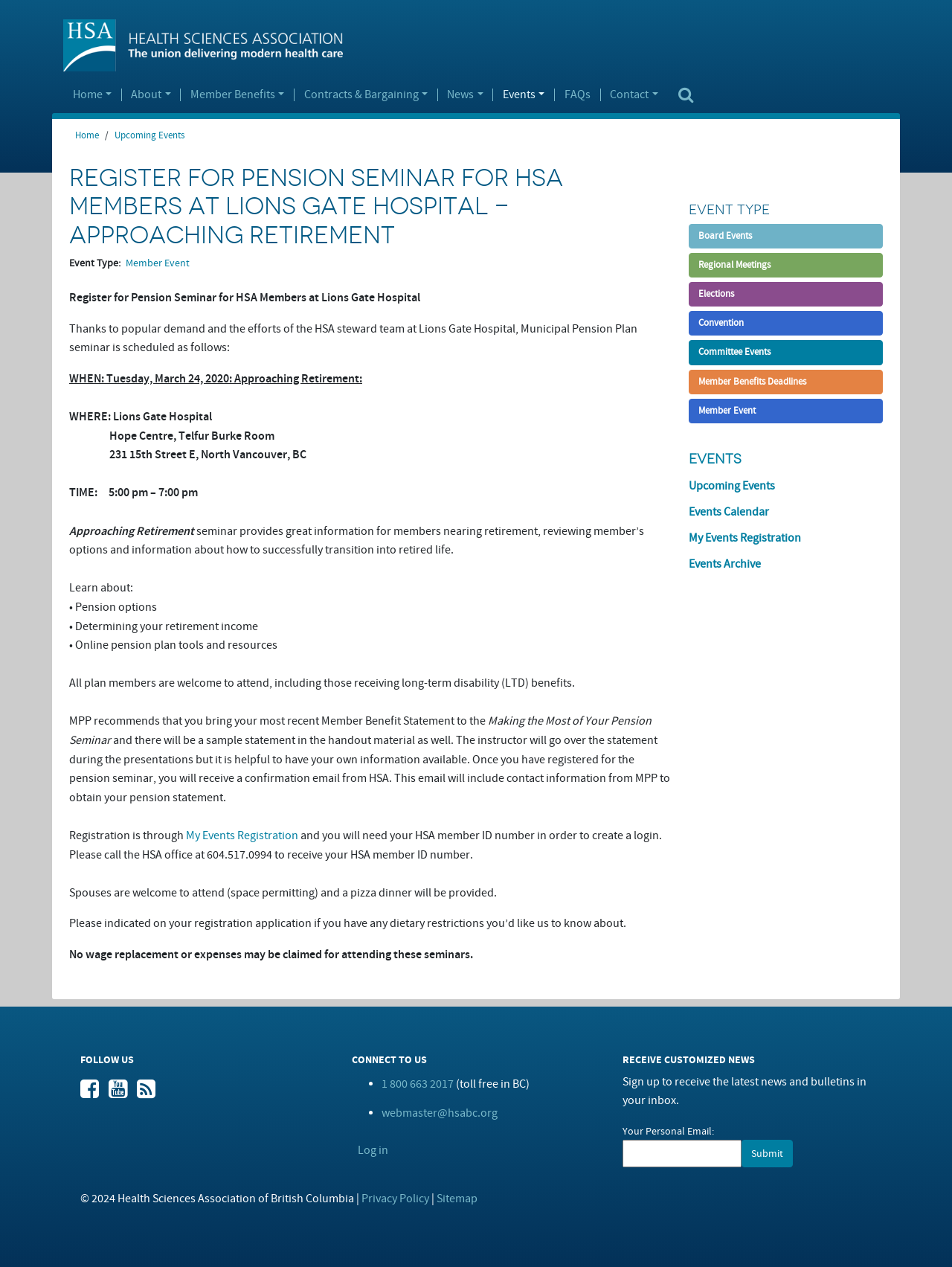For the given element description 1 800 663 2017, determine the bounding box coordinates of the UI element. The coordinates should follow the format (top-left x, top-left y, bottom-right x, bottom-right y) and be within the range of 0 to 1.

[0.401, 0.85, 0.476, 0.861]